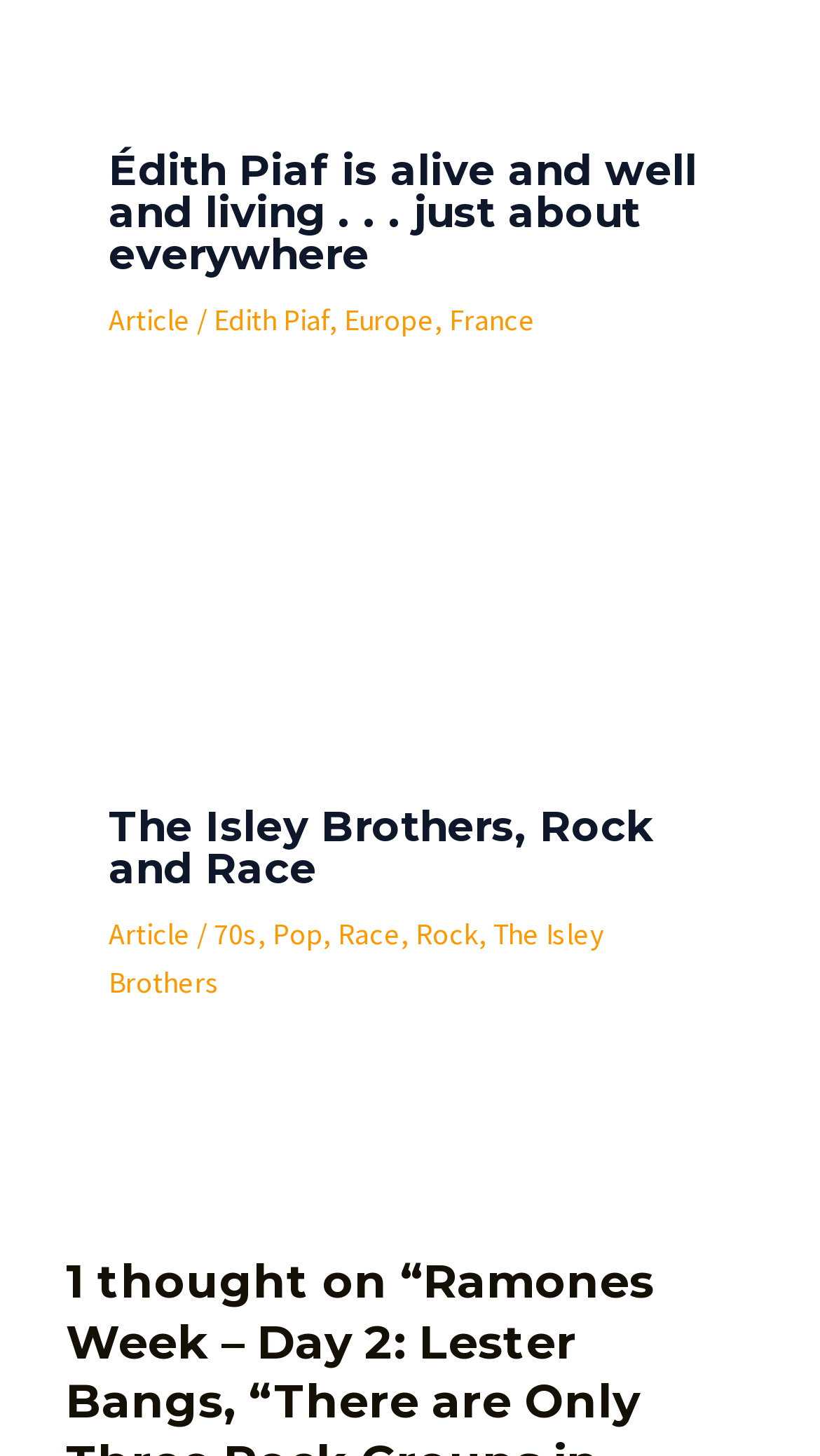What is the topic of the second article?
Using the image as a reference, give a one-word or short phrase answer.

The Isley Brothers, Rock and Race